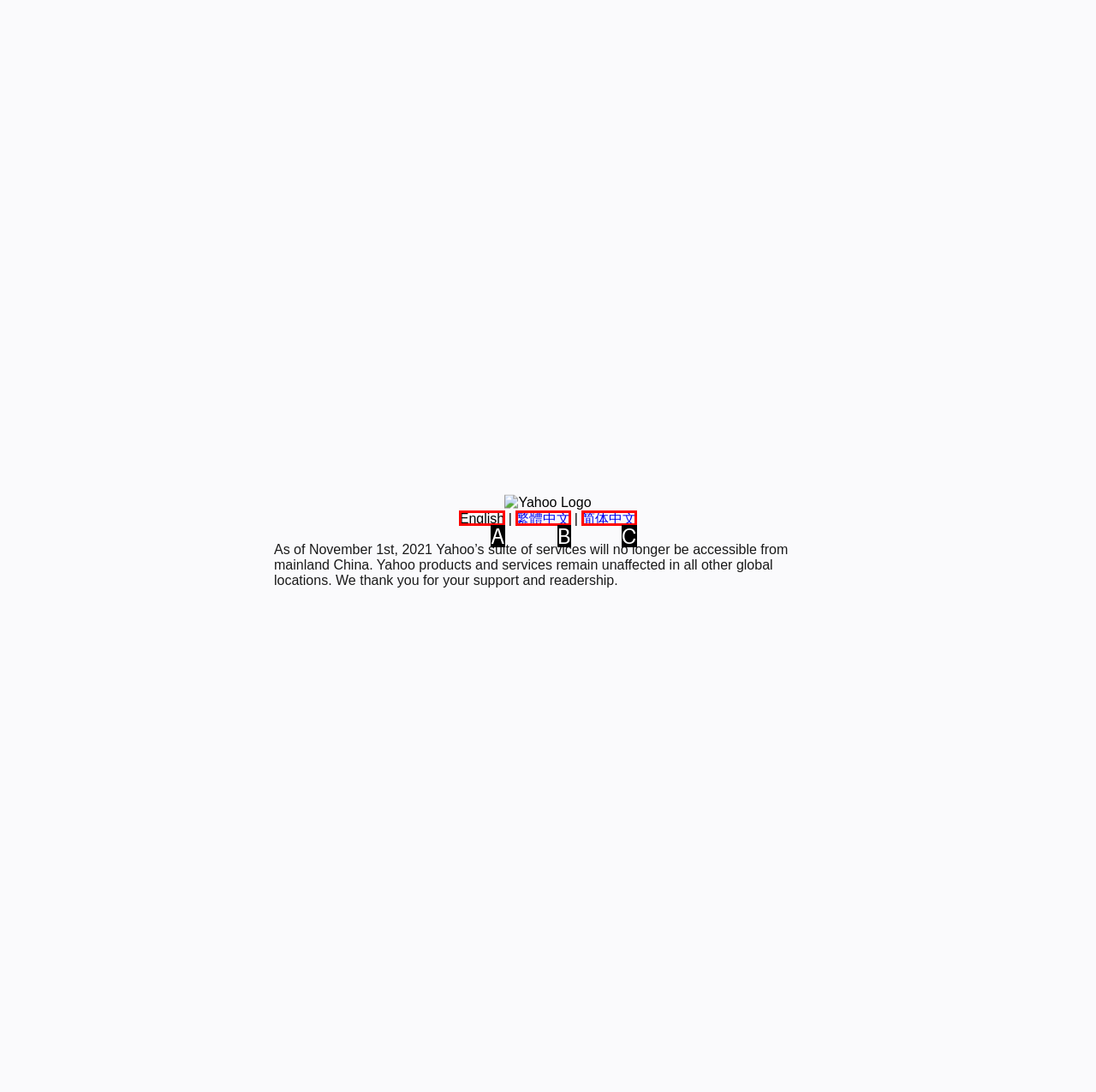Using the description: English
Identify the letter of the corresponding UI element from the choices available.

A